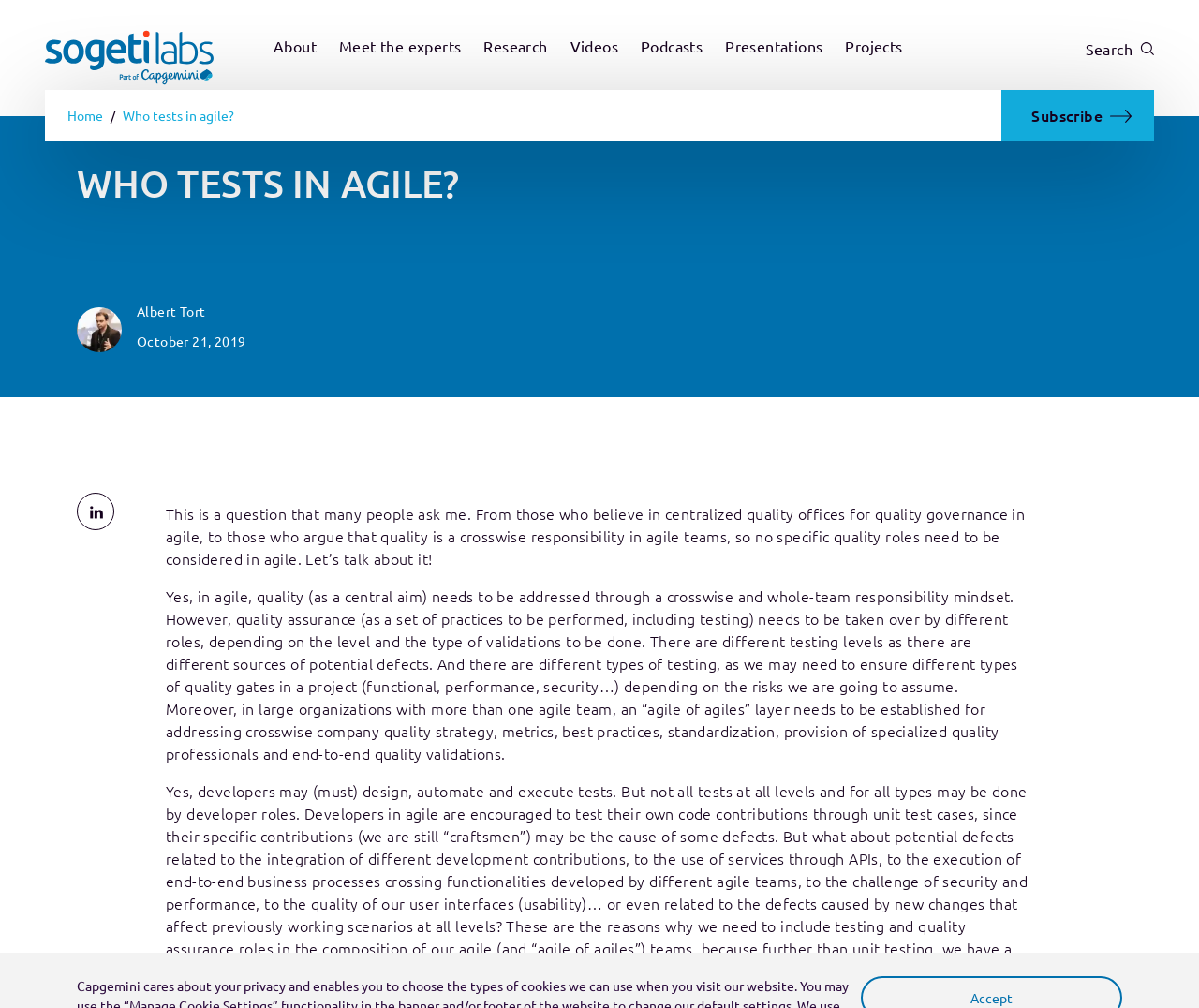Locate the bounding box coordinates of the clickable part needed for the task: "Open the 'About' submenu".

[0.228, 0.034, 0.264, 0.059]